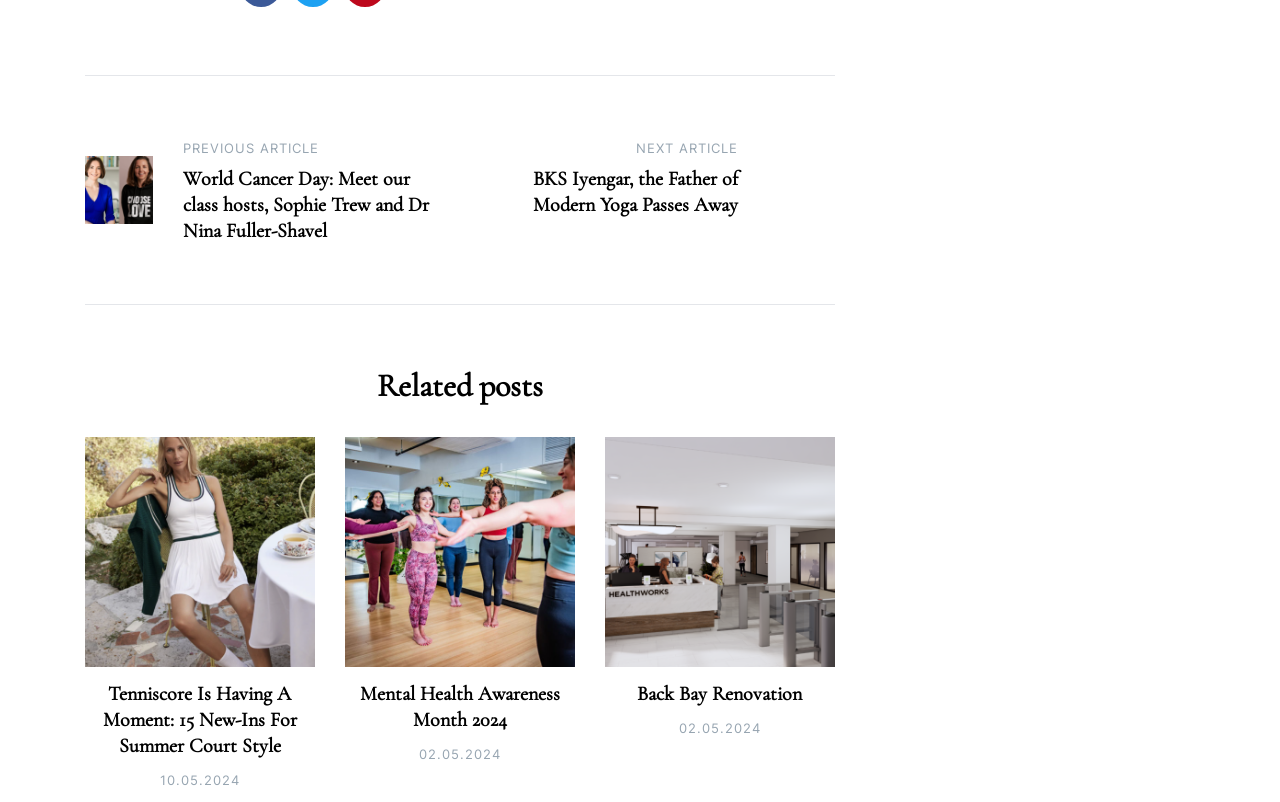Identify the bounding box coordinates of the clickable region required to complete the instruction: "Explore the related post about Tenniscore". The coordinates should be given as four float numbers within the range of 0 and 1, i.e., [left, top, right, bottom].

[0.08, 0.85, 0.232, 0.945]